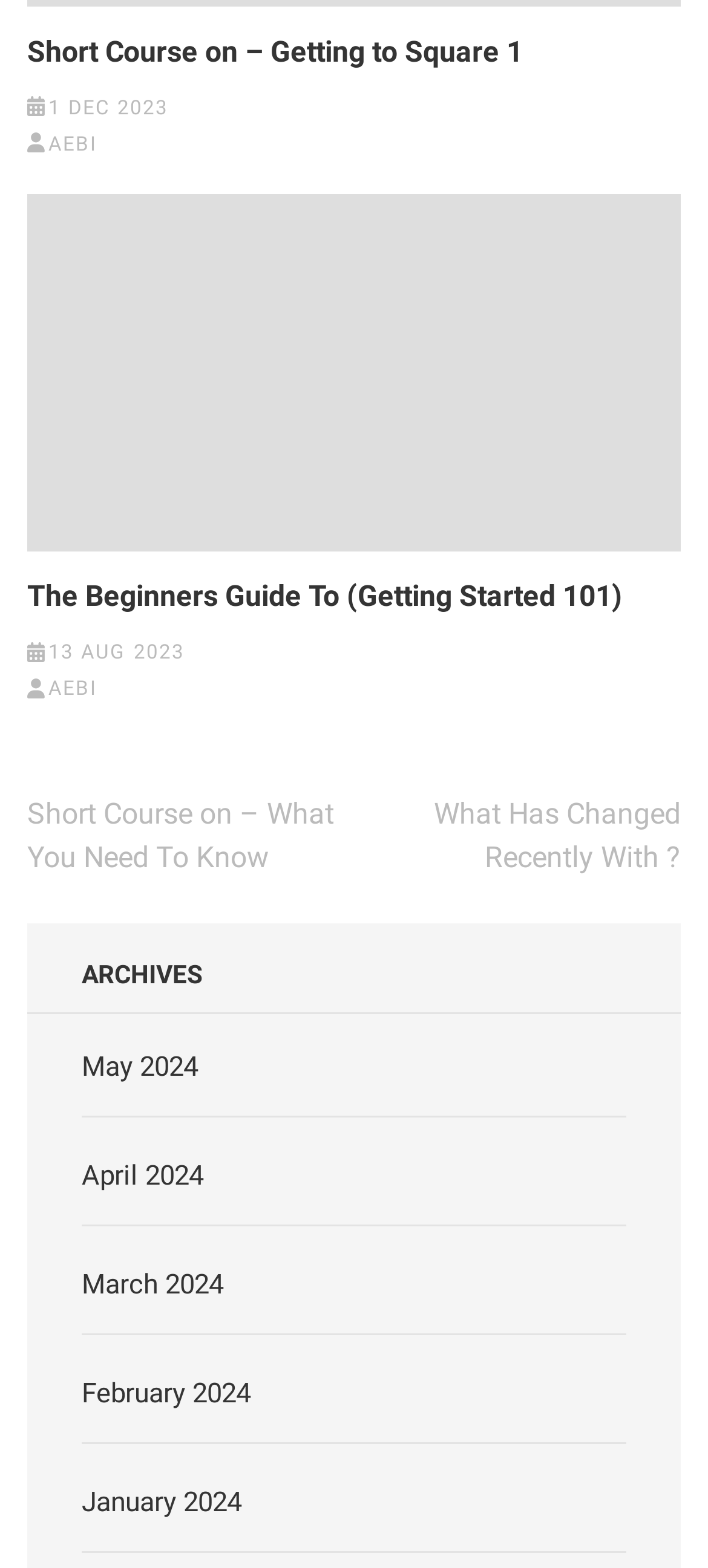How many navigation links are there? Look at the image and give a one-word or short phrase answer.

2